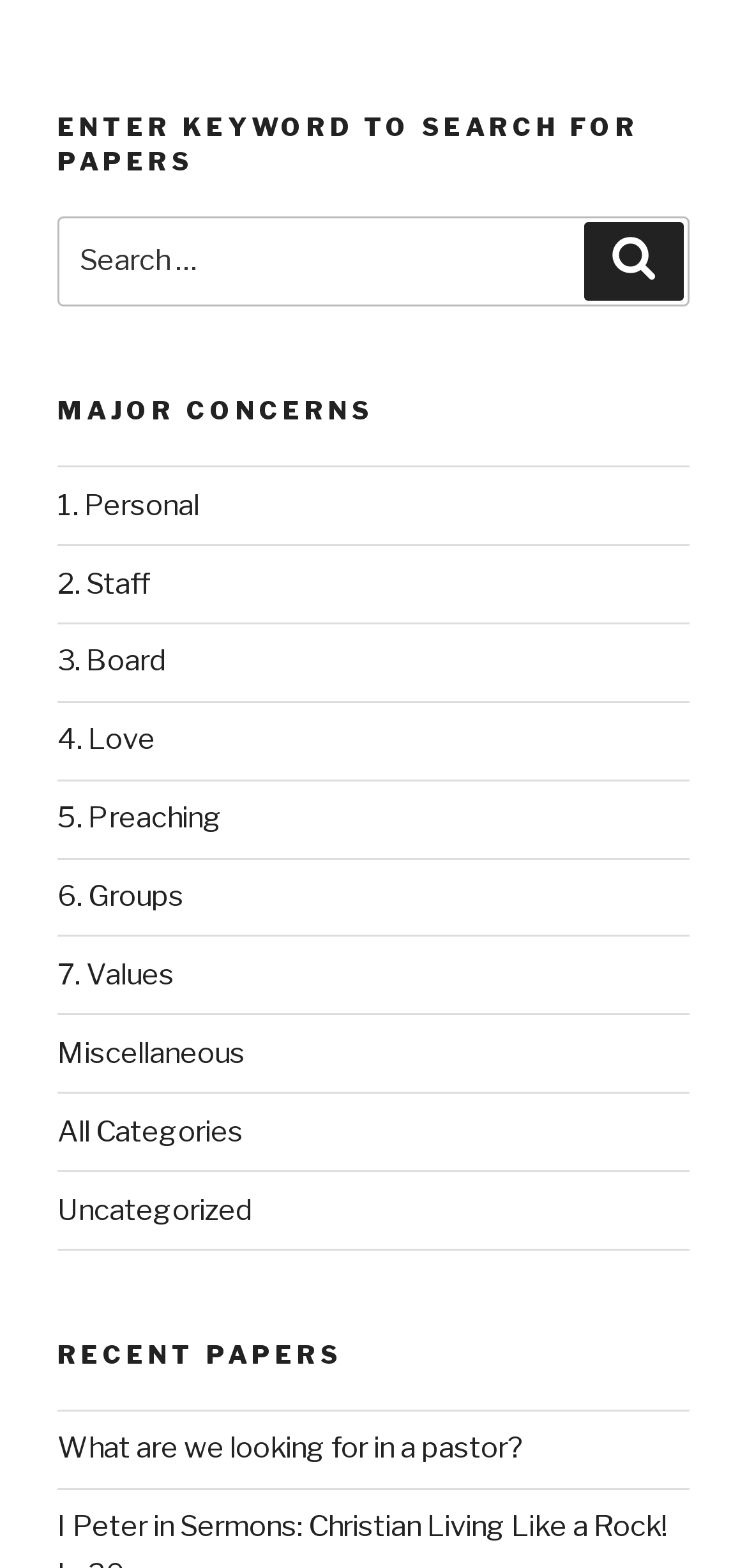How many links are listed under 'RECENT PAPERS'?
Provide a detailed answer to the question, using the image to inform your response.

Under the heading 'RECENT PAPERS', there is only 1 link listed, which is 'What are we looking for in a pastor?'.